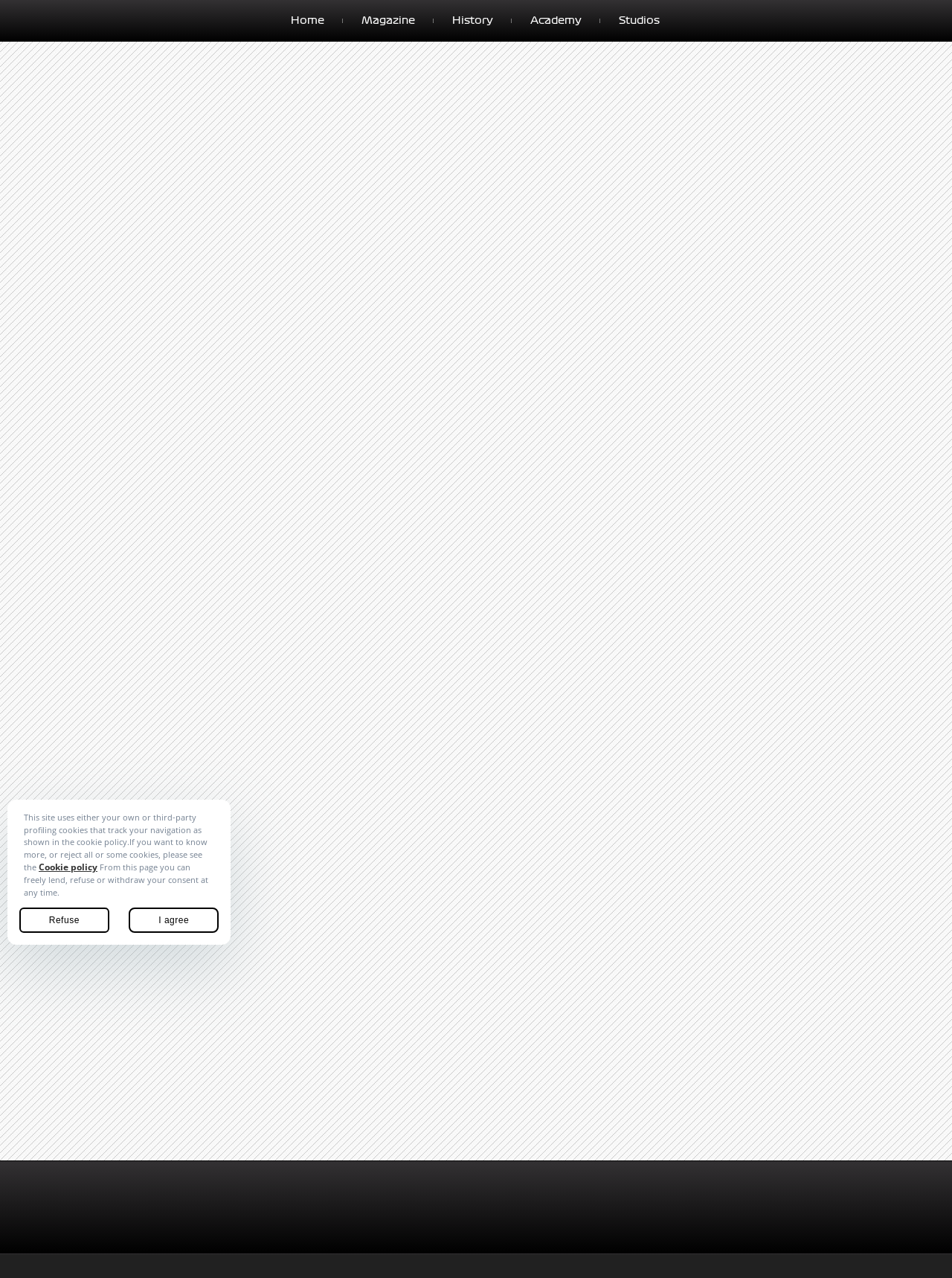Locate the bounding box of the user interface element based on this description: "Cookie policy".

[0.041, 0.673, 0.102, 0.683]